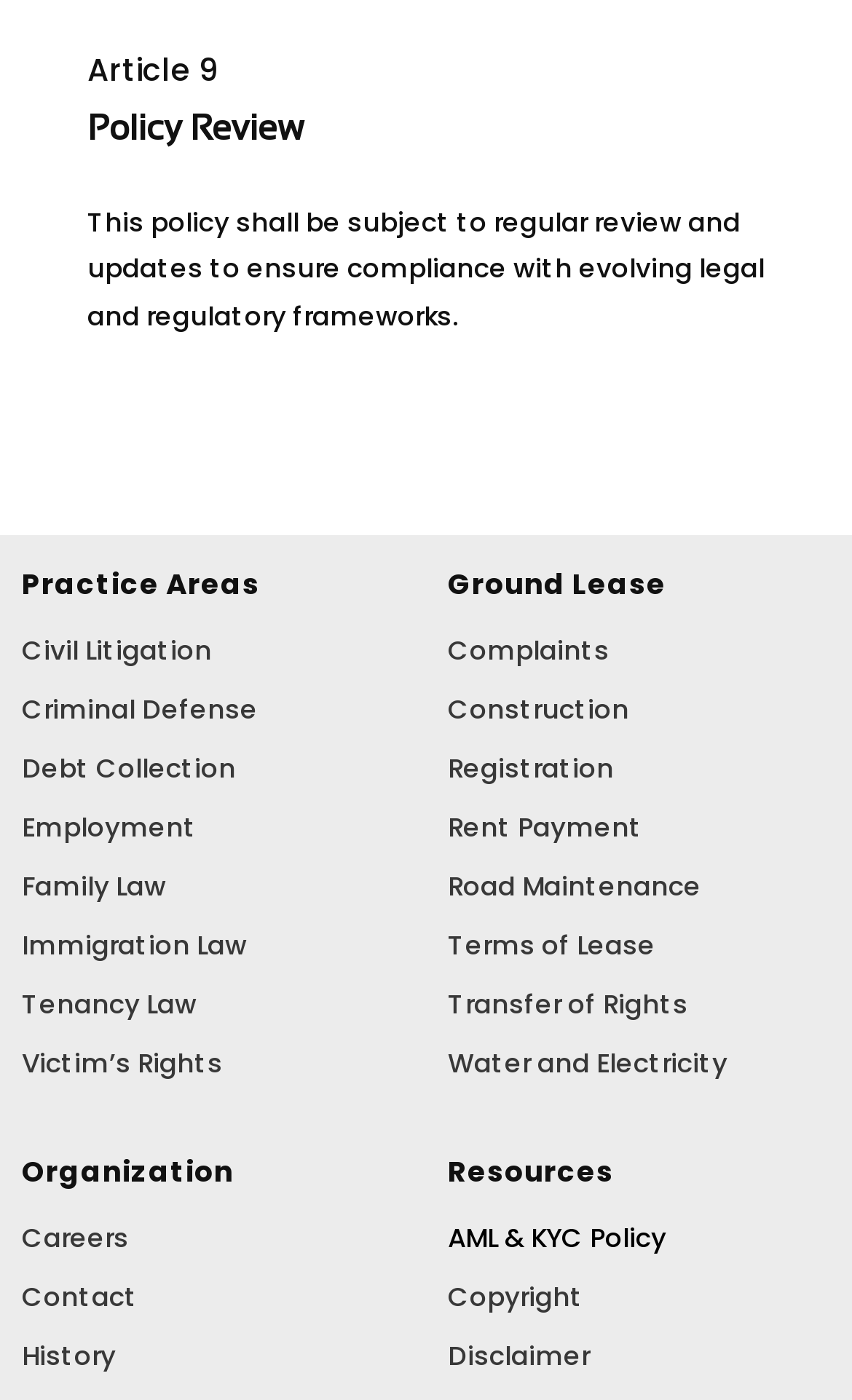Please specify the bounding box coordinates of the region to click in order to perform the following instruction: "Go to Practice Areas".

[0.026, 0.402, 0.305, 0.432]